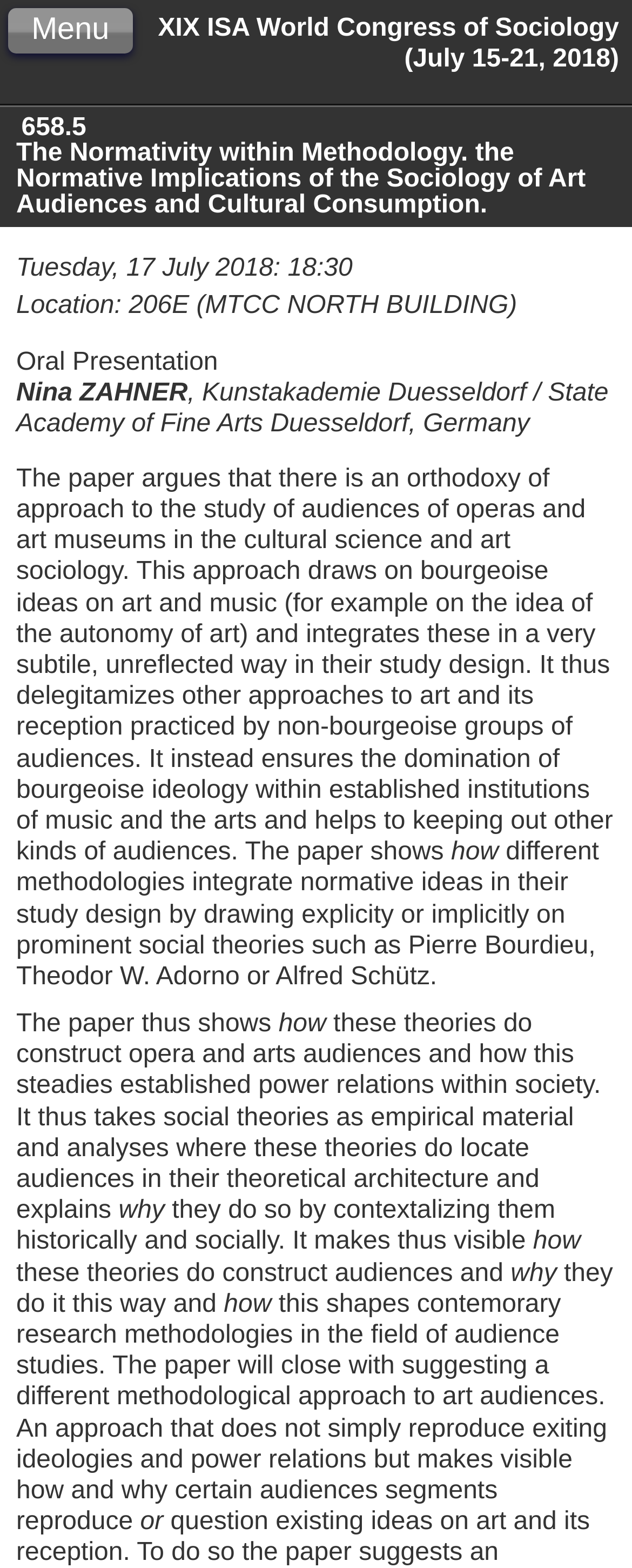Create an elaborate caption that covers all aspects of the webpage.

This webpage appears to be an abstract for a research paper titled "The Normativity within Methodology. The Normative Implications of the Sociology of Art Audiences and Cultural Consumption" presented at the XIX ISA World Congress of Sociology in 2018. 

At the top of the page, there is a heading that displays the title of the congress, "XIX ISA World Congress of Sociology (July 15-21, 2018)". Below this, there is a button labeled "Menu" located at the top-left corner of the page. 

The main content of the page is divided into two sections. The first section contains a heading with the paper's title and a series of static text elements that provide details about the presentation, including the date, time, location, and presenter's information. 

The second section is the abstract of the research paper, which is a lengthy block of text that spans most of the page. The abstract discusses the orthodoxy of approach to the study of audiences of operas and art museums in the cultural science and art sociology, and how this approach integrates normative ideas in their study design. The text is dense and academic, with multiple paragraphs that explore the paper's arguments and methodology.